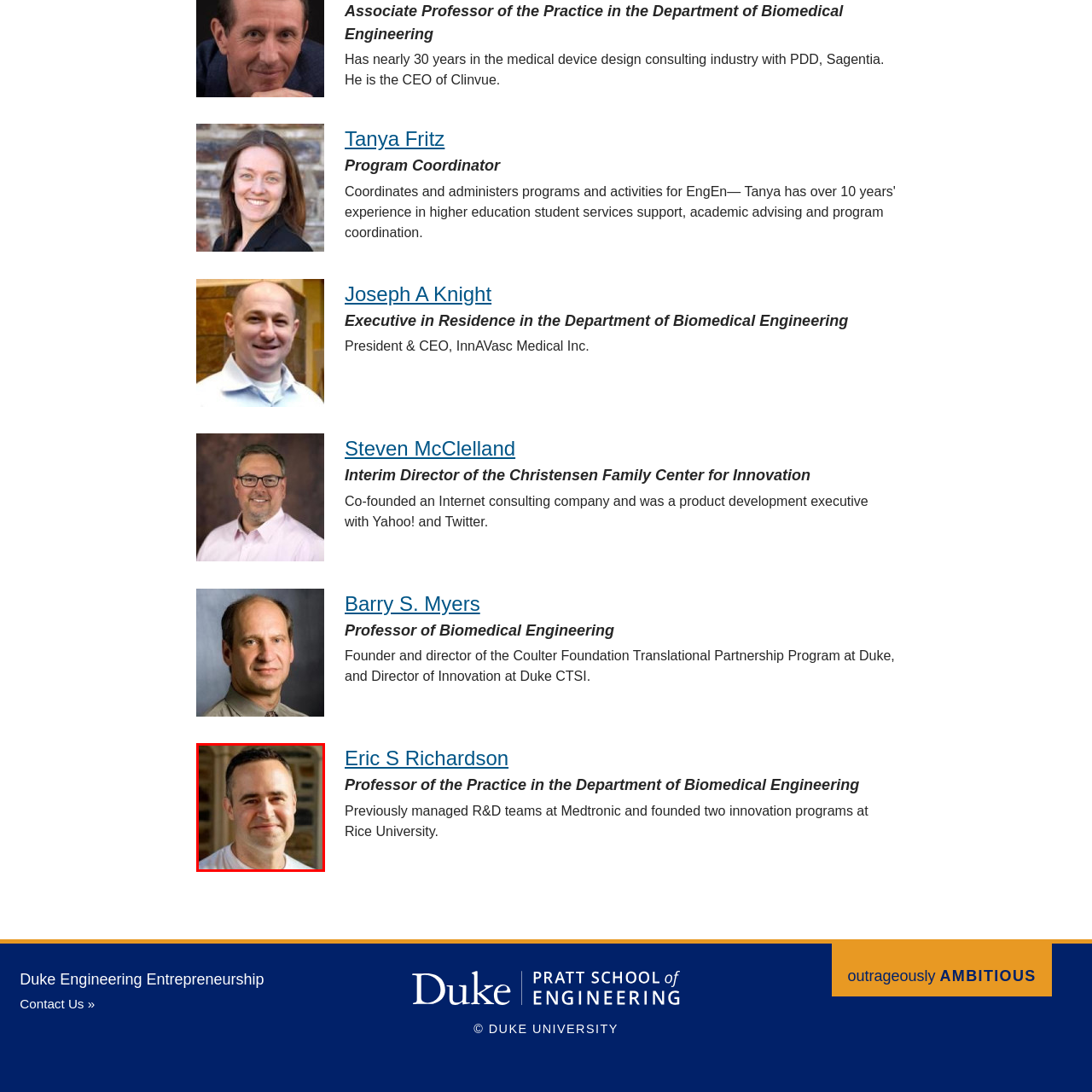Observe the image enclosed by the red rectangle, then respond to the question in one word or phrase:
What company did Eric S. Richardson manage research and development teams for?

Medtronic